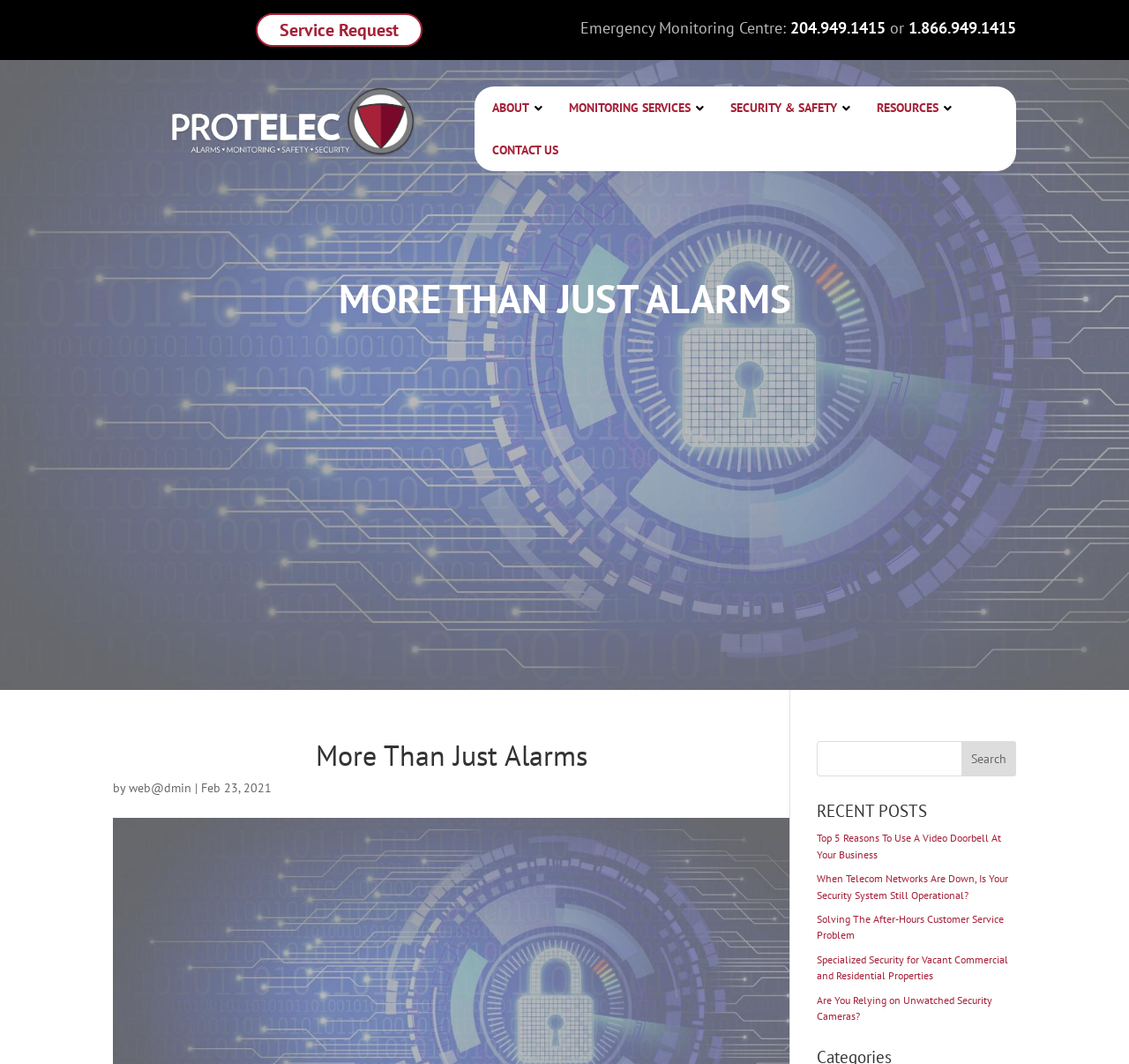Provide the bounding box coordinates, formatted as (top-left x, top-left y, bottom-right x, bottom-right y), with all values being floating point numbers between 0 and 1. Identify the bounding box of the UI element that matches the description: Security & Safety

[0.631, 0.081, 0.761, 0.121]